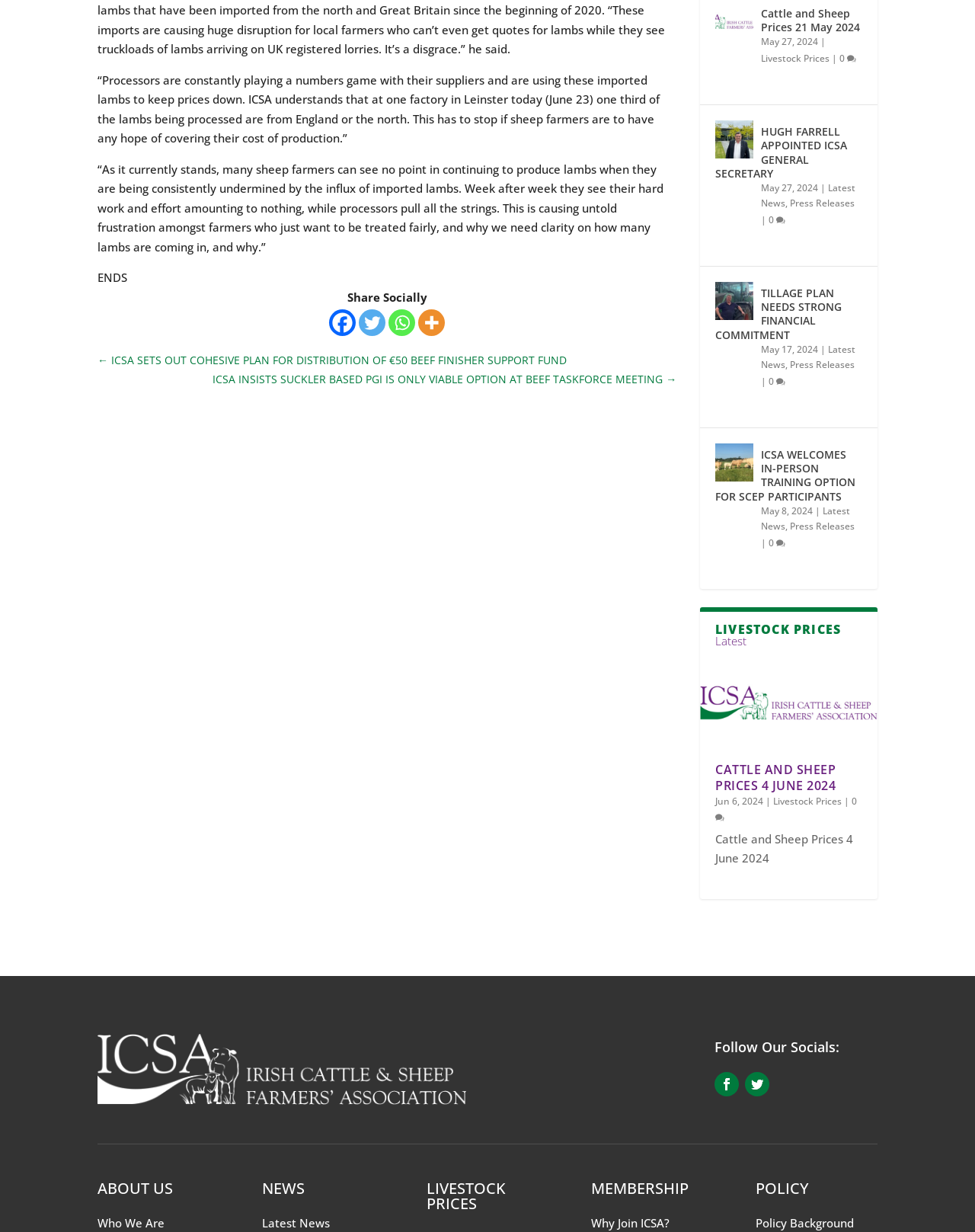Provide the bounding box coordinates, formatted as (top-left x, top-left y, bottom-right x, bottom-right y), with all values being floating point numbers between 0 and 1. Identify the bounding box of the UI element that matches the description: EJ's Motorsports

None